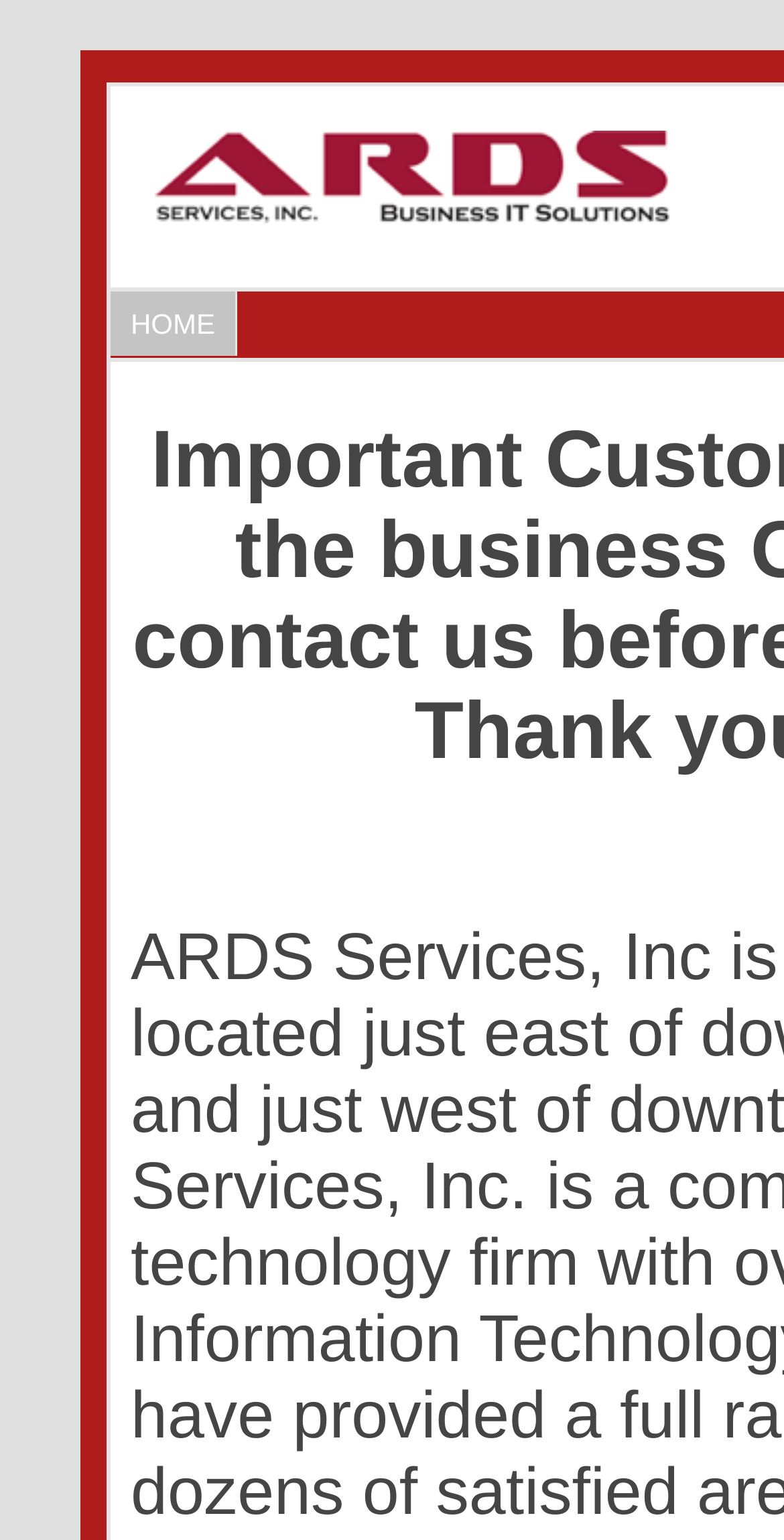Using the provided element description: "Home", identify the bounding box coordinates. The coordinates should be four floats between 0 and 1 in the order [left, top, right, bottom].

[0.141, 0.189, 0.303, 0.231]